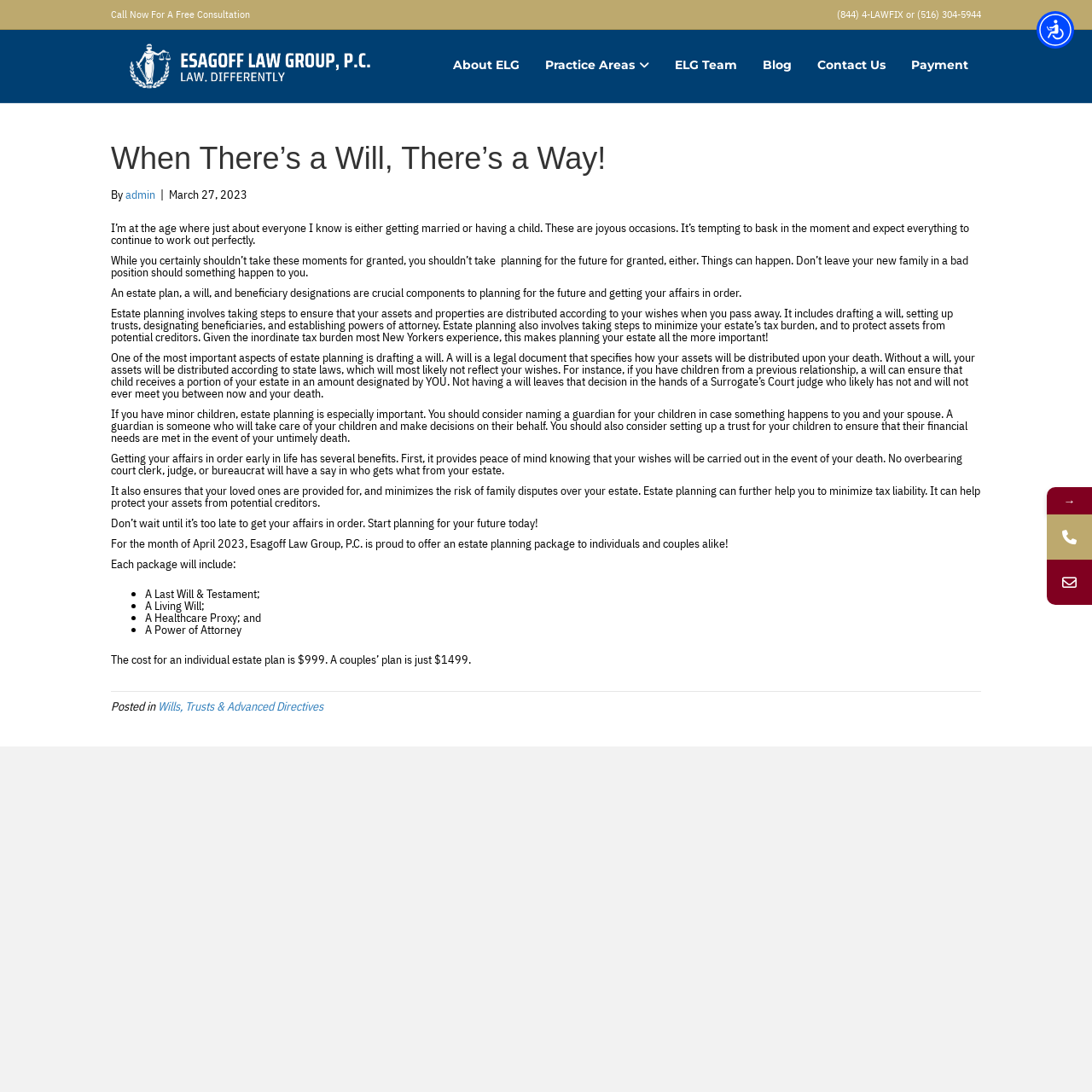Find the bounding box coordinates of the area to click in order to follow the instruction: "Click the 'Accessibility Menu' button".

[0.949, 0.01, 0.984, 0.045]